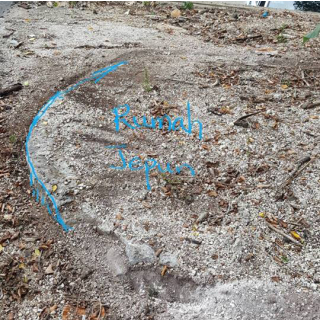What is scattered around the debris?
Answer the question based on the image using a single word or a brief phrase.

Leaves and small plants